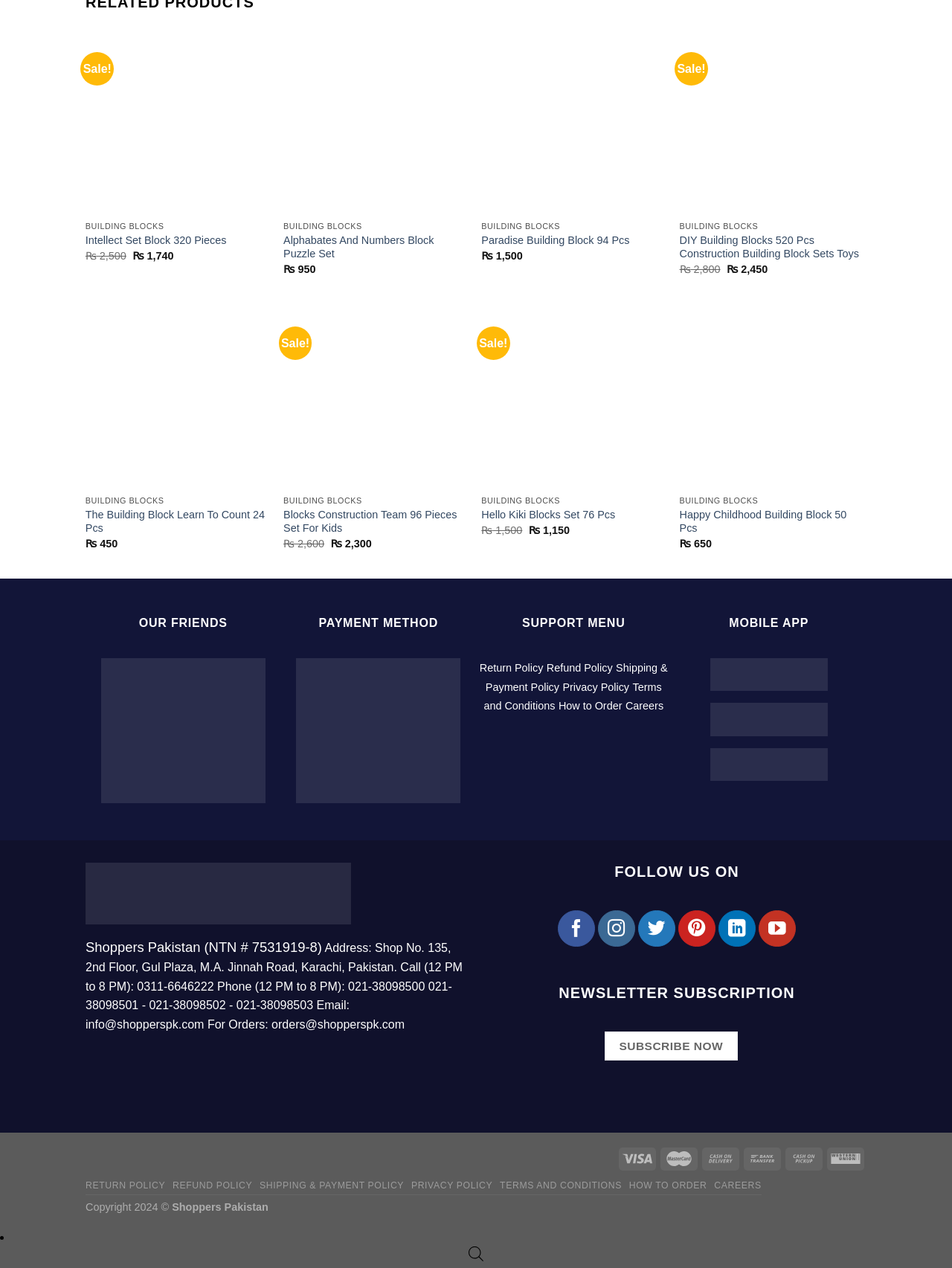Please locate the bounding box coordinates for the element that should be clicked to achieve the following instruction: "Add DIY Building Blocks 520 Pcs Construction Building Block Sets Toys to cart". Ensure the coordinates are given as four float numbers between 0 and 1, i.e., [left, top, right, bottom].

[0.725, 0.148, 0.744, 0.166]